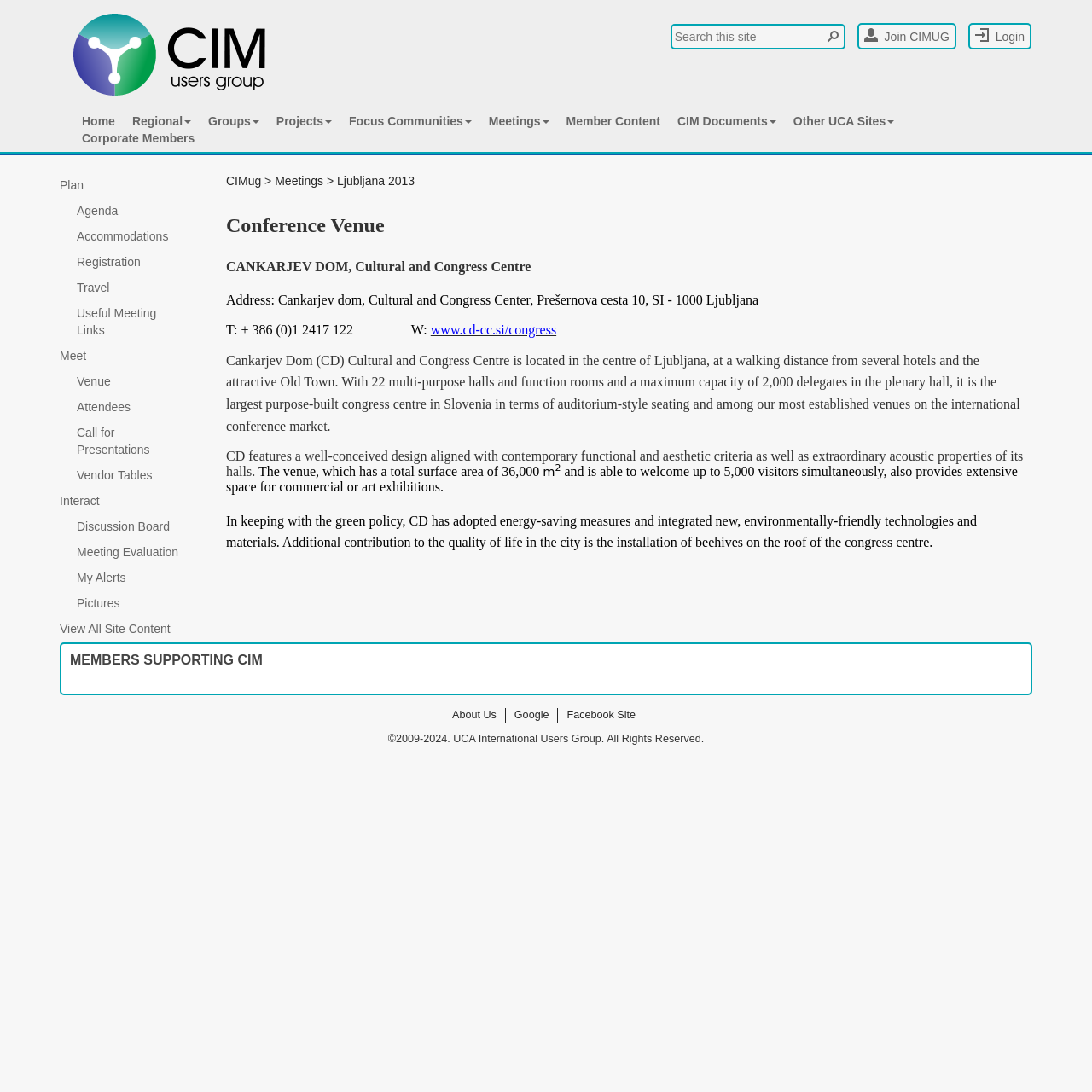Please specify the bounding box coordinates of the region to click in order to perform the following instruction: "Login".

[0.887, 0.021, 0.945, 0.045]